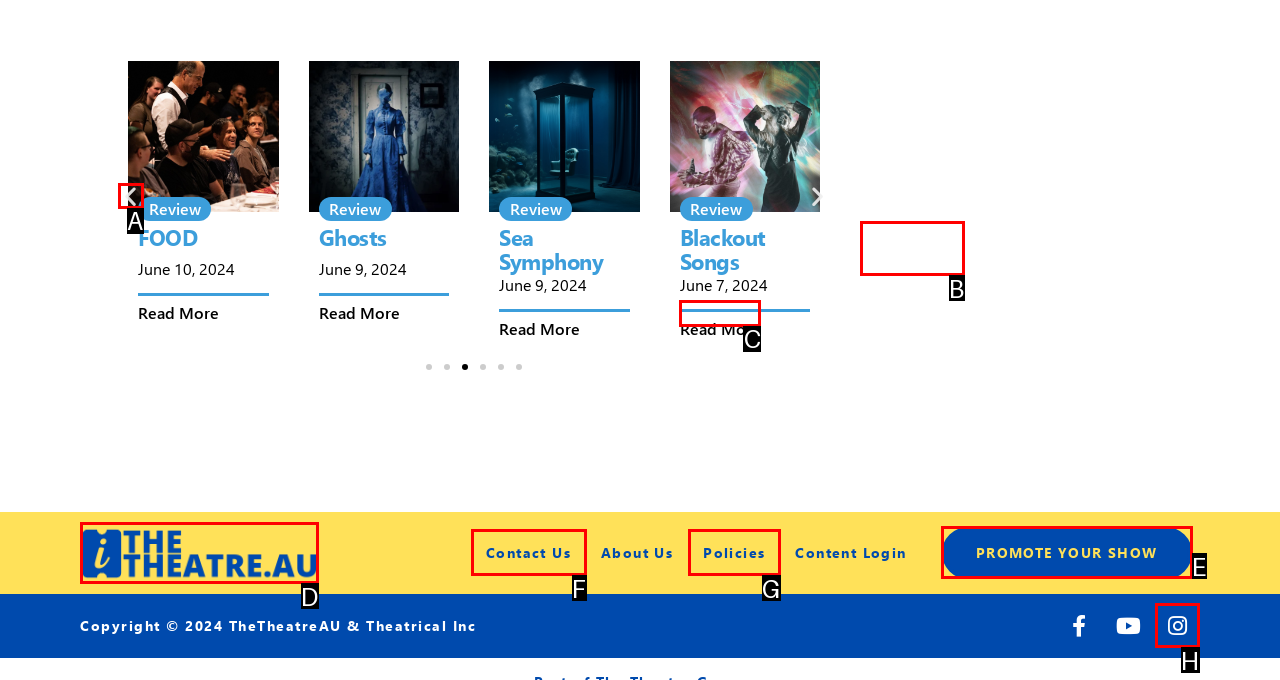With the description: parent_node: Review aria-label="Previous slide", find the option that corresponds most closely and answer with its letter directly.

A